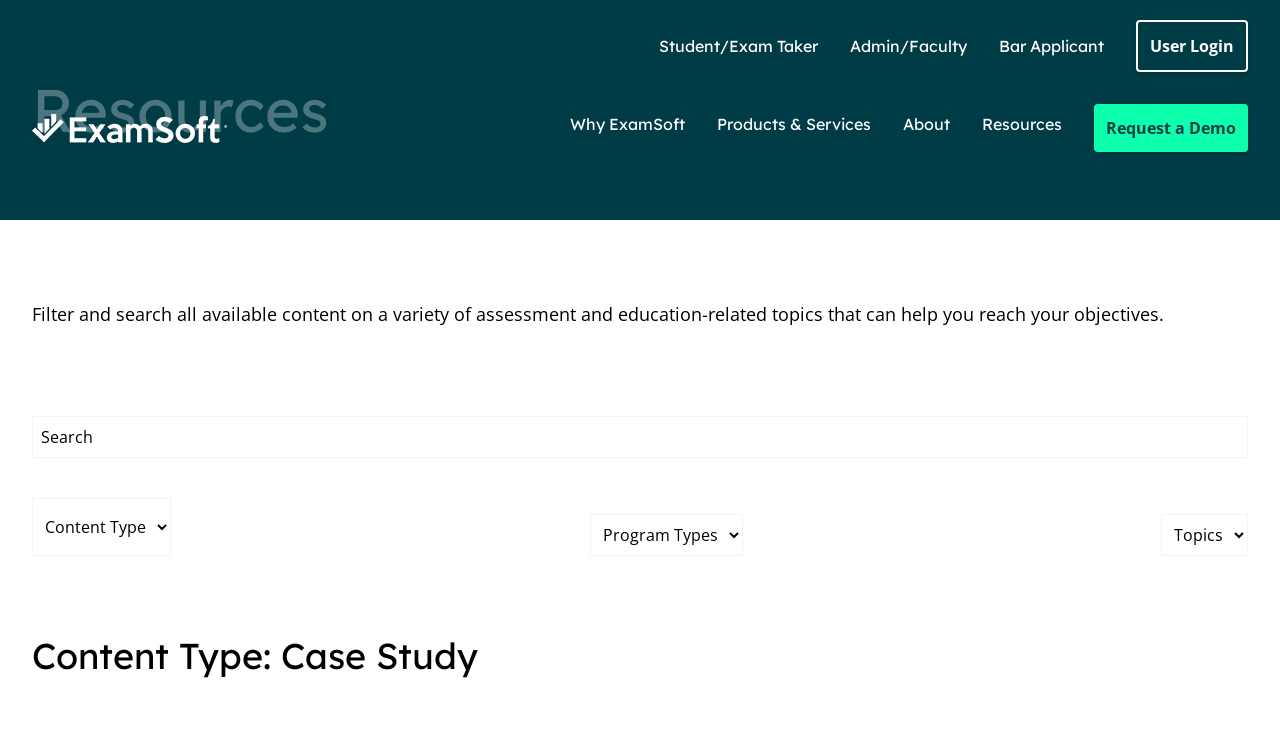Pinpoint the bounding box coordinates of the area that must be clicked to complete this instruction: "Click on Request a Demo".

[0.855, 0.138, 0.975, 0.201]